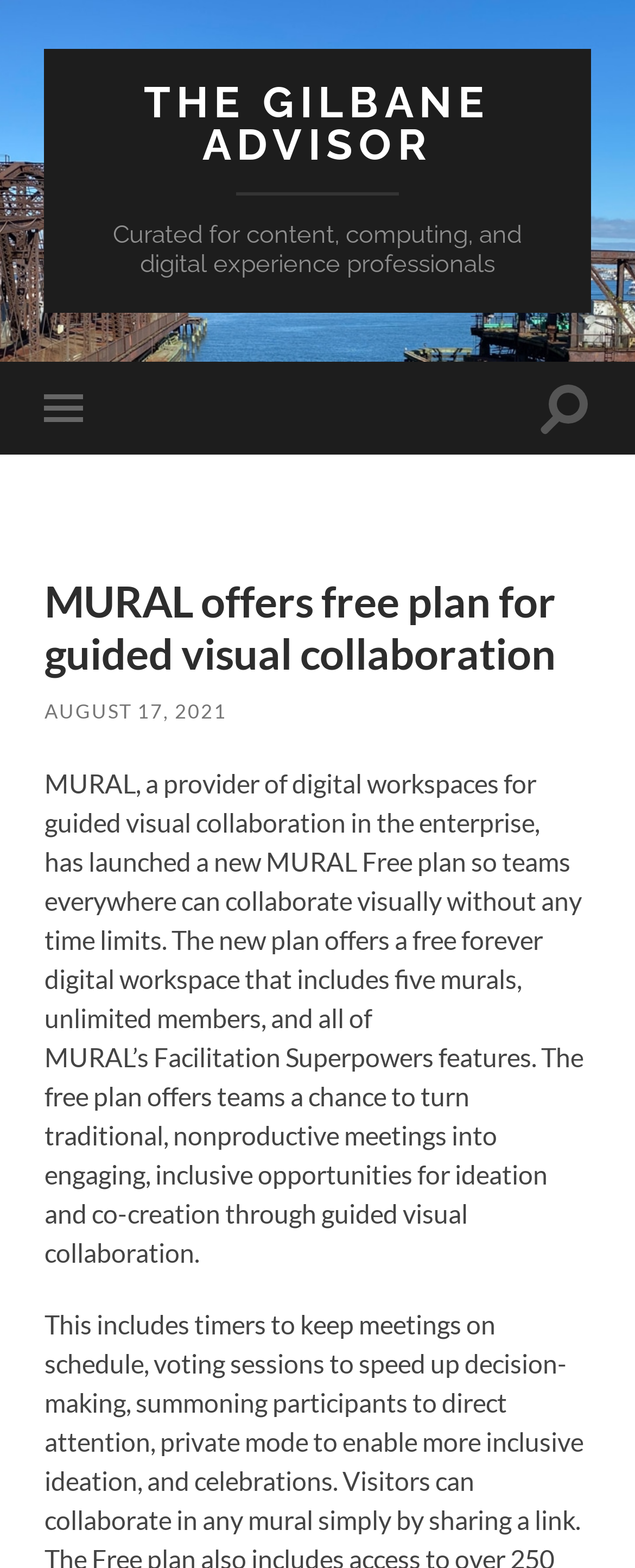What is the date mentioned in the webpage content?
Answer the question with a detailed explanation, including all necessary information.

The webpage content mentions a specific date, AUGUST 17, 2021, which is likely the launch date of MURAL's new free plan.